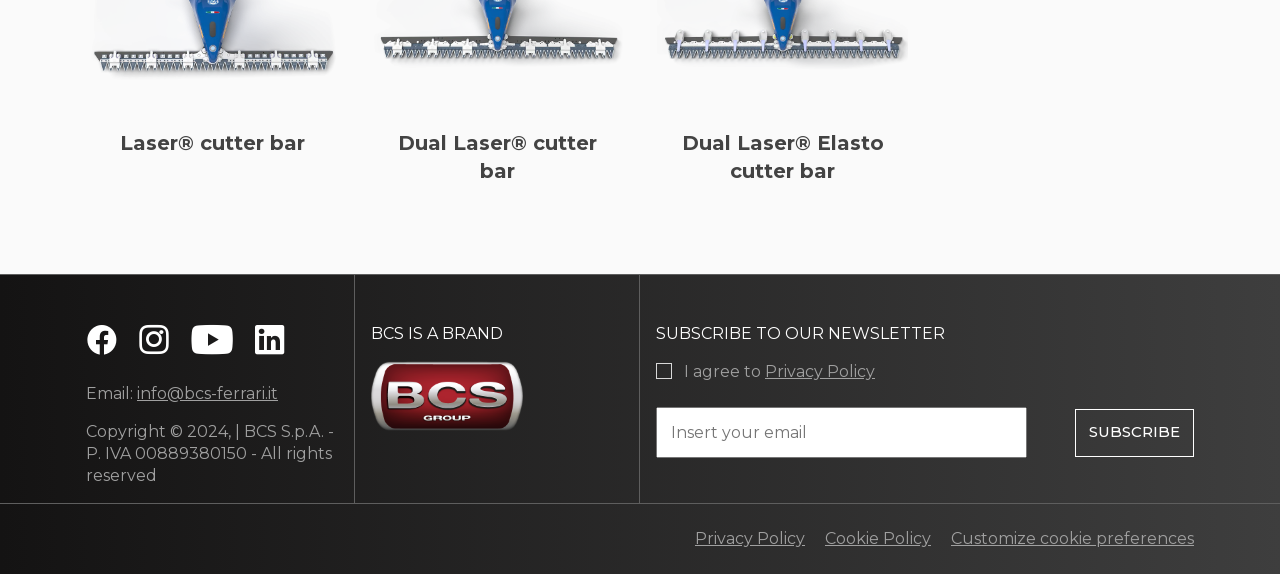Using the webpage screenshot, locate the HTML element that fits the following description and provide its bounding box: "Customize cookie preferences".

[0.73, 0.921, 0.933, 0.954]